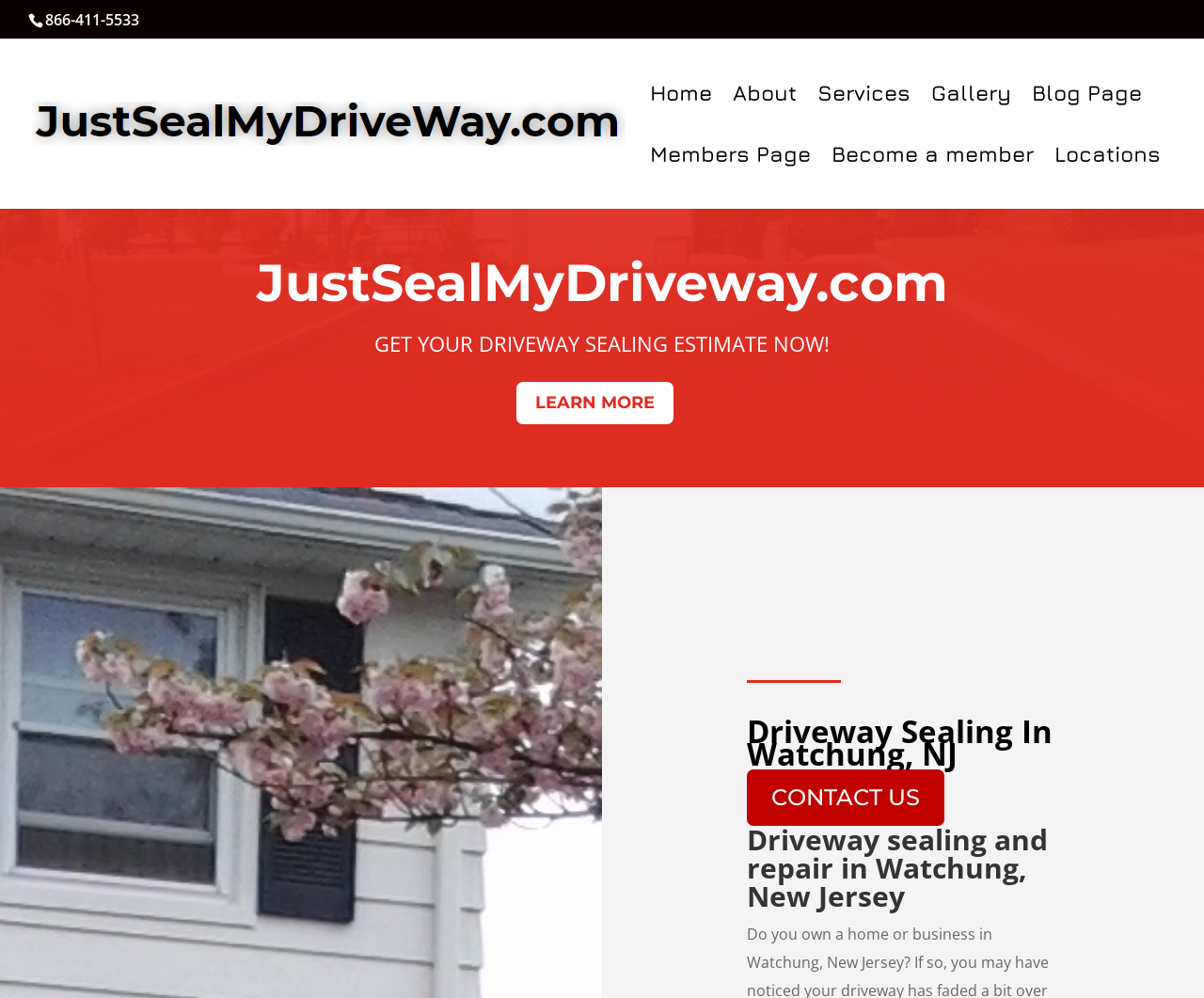Please give the bounding box coordinates of the area that should be clicked to fulfill the following instruction: "Click the 'admin' link". The coordinates should be in the format of four float numbers from 0 to 1, i.e., [left, top, right, bottom].

None